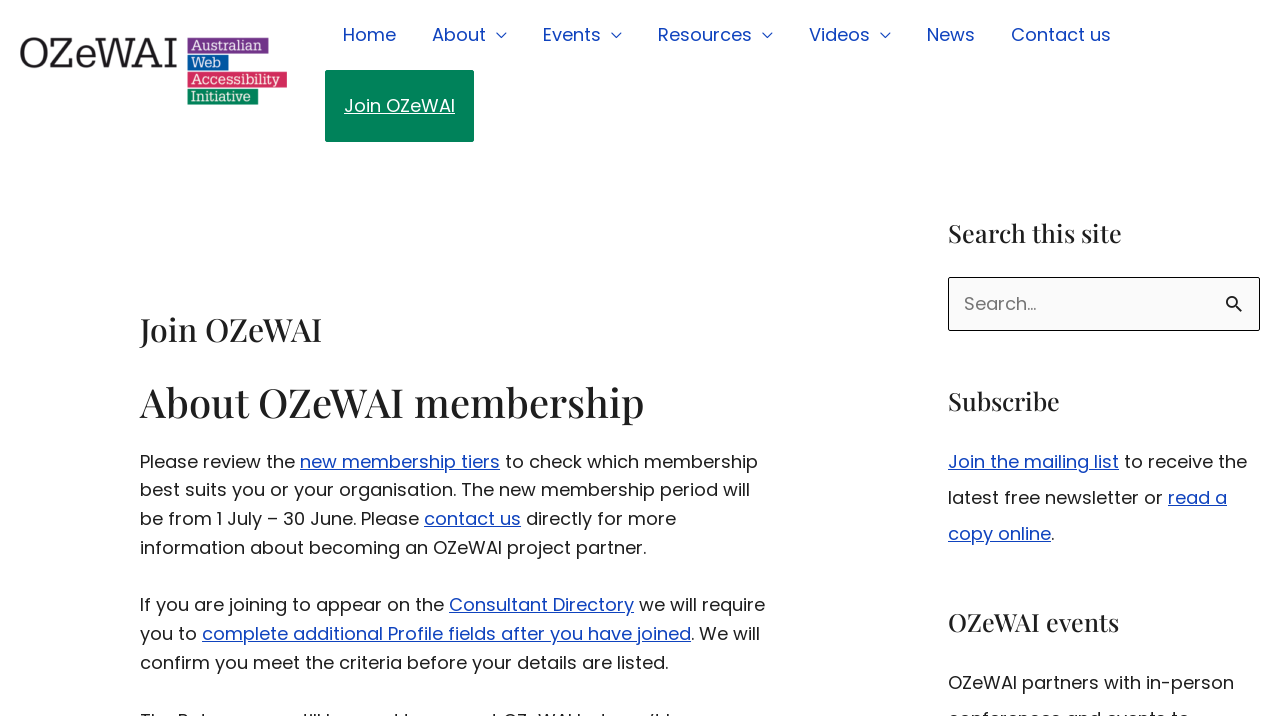Find the bounding box coordinates for the area that should be clicked to accomplish the instruction: "Click the OZeWAI.org logo".

[0.016, 0.08, 0.224, 0.114]